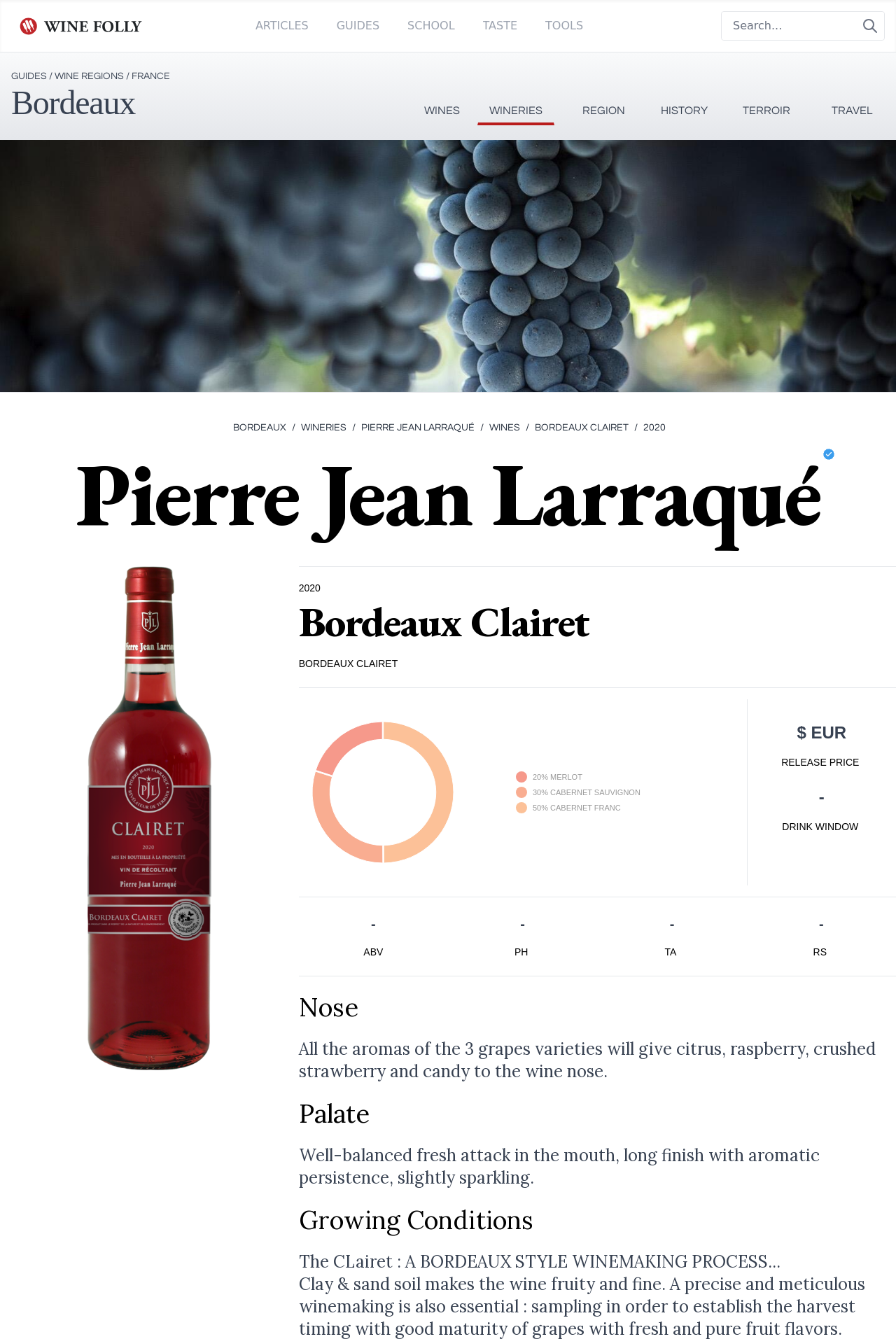Highlight the bounding box coordinates of the element you need to click to perform the following instruction: "Click Wine Folly Logo."

[0.012, 0.009, 0.169, 0.03]